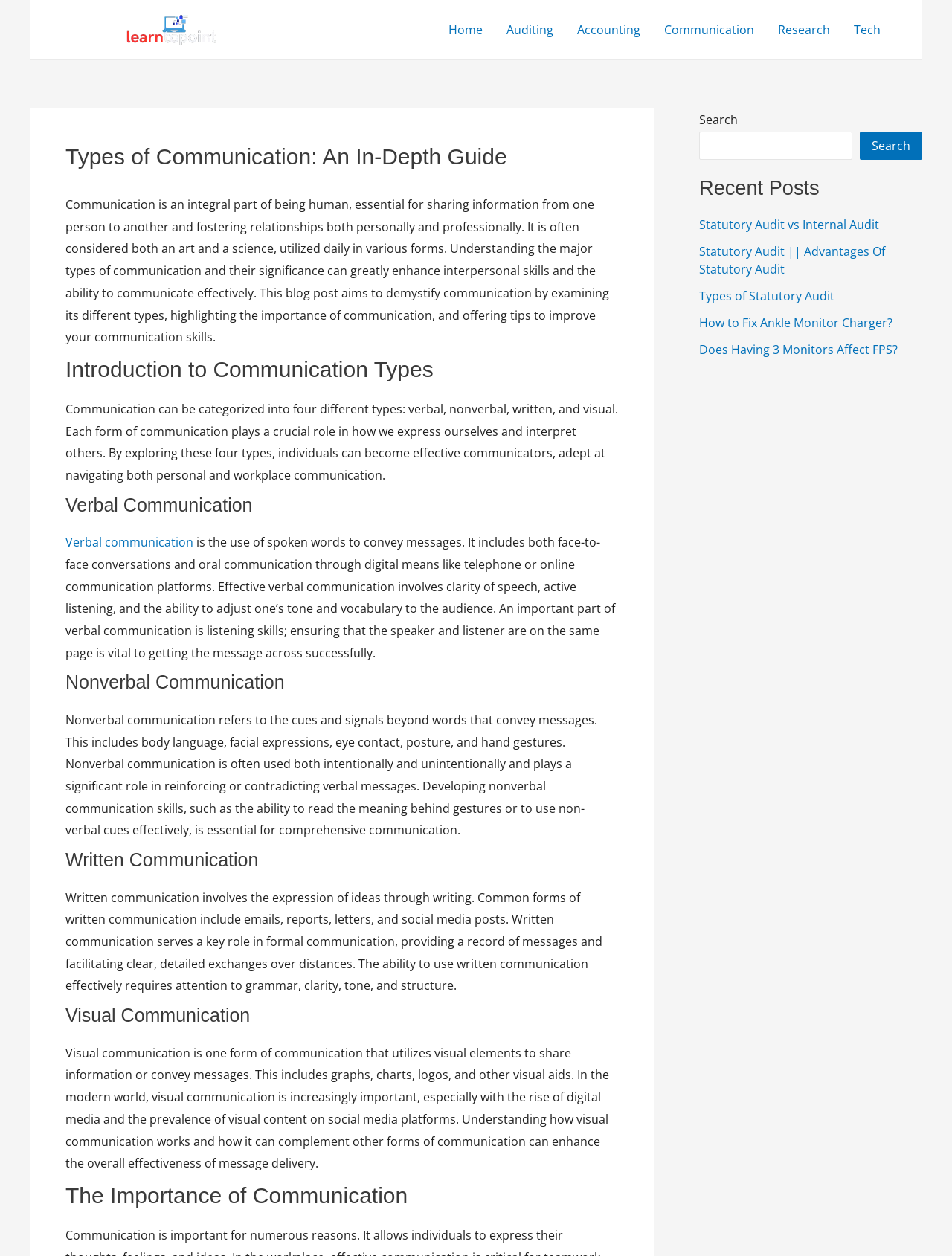Could you specify the bounding box coordinates for the clickable section to complete the following instruction: "Read about 'Verbal Communication'"?

[0.069, 0.425, 0.203, 0.438]